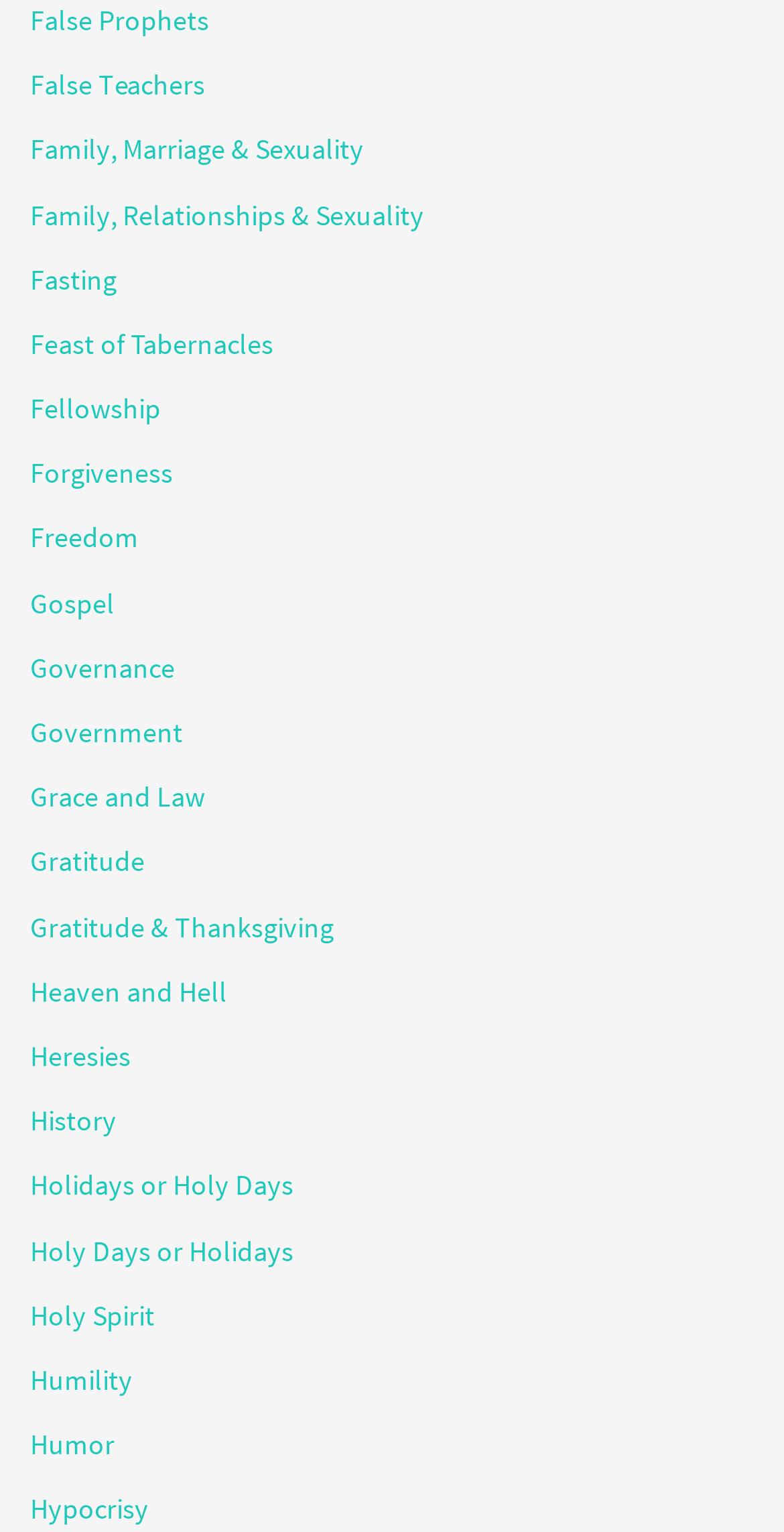What is the vertical position of the link 'Fasting'?
Please answer the question with a detailed and comprehensive explanation.

I compared the y1 and y2 coordinates of the bounding box of the link 'Fasting' with the other links and found that it is located above the middle of the webpage.